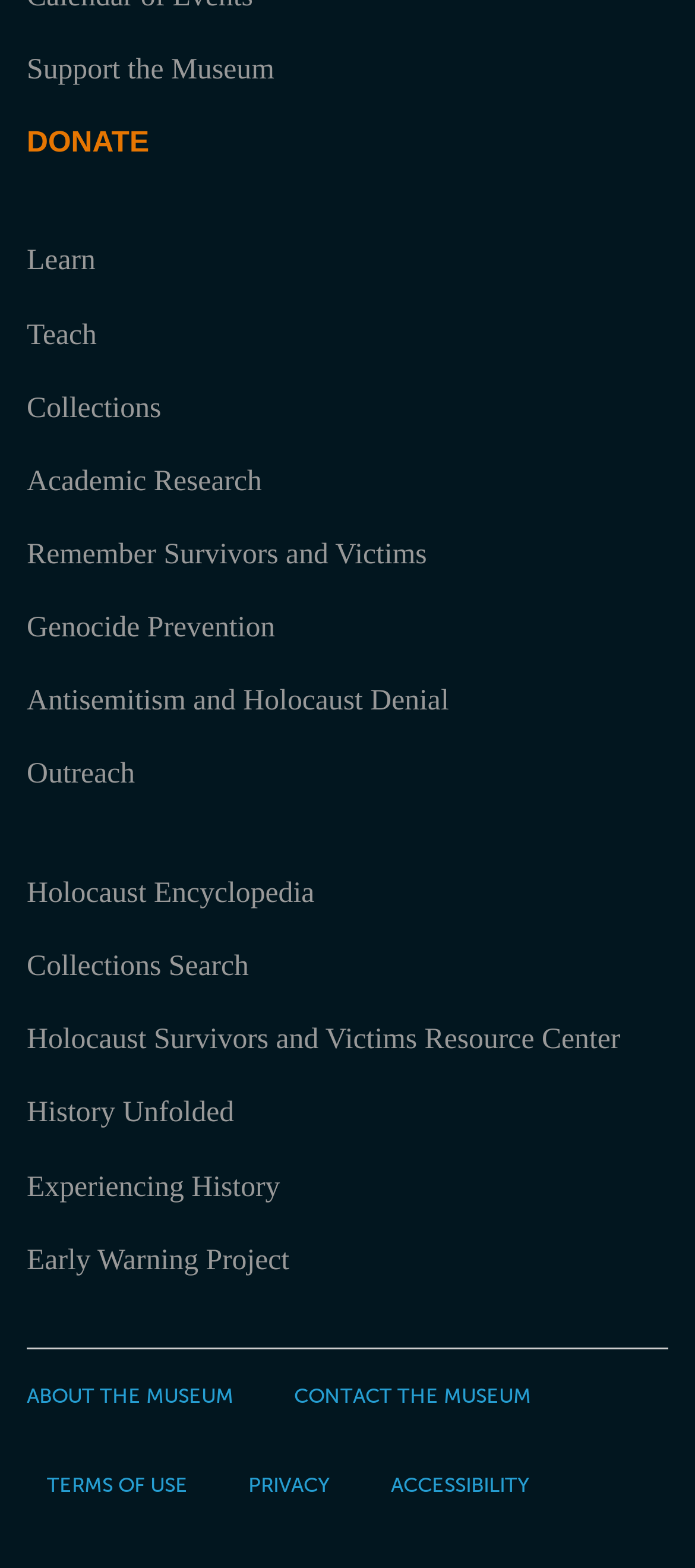Respond to the question below with a single word or phrase:
What is the purpose of the 'Remember Survivors and Victims' link?

To honor victims